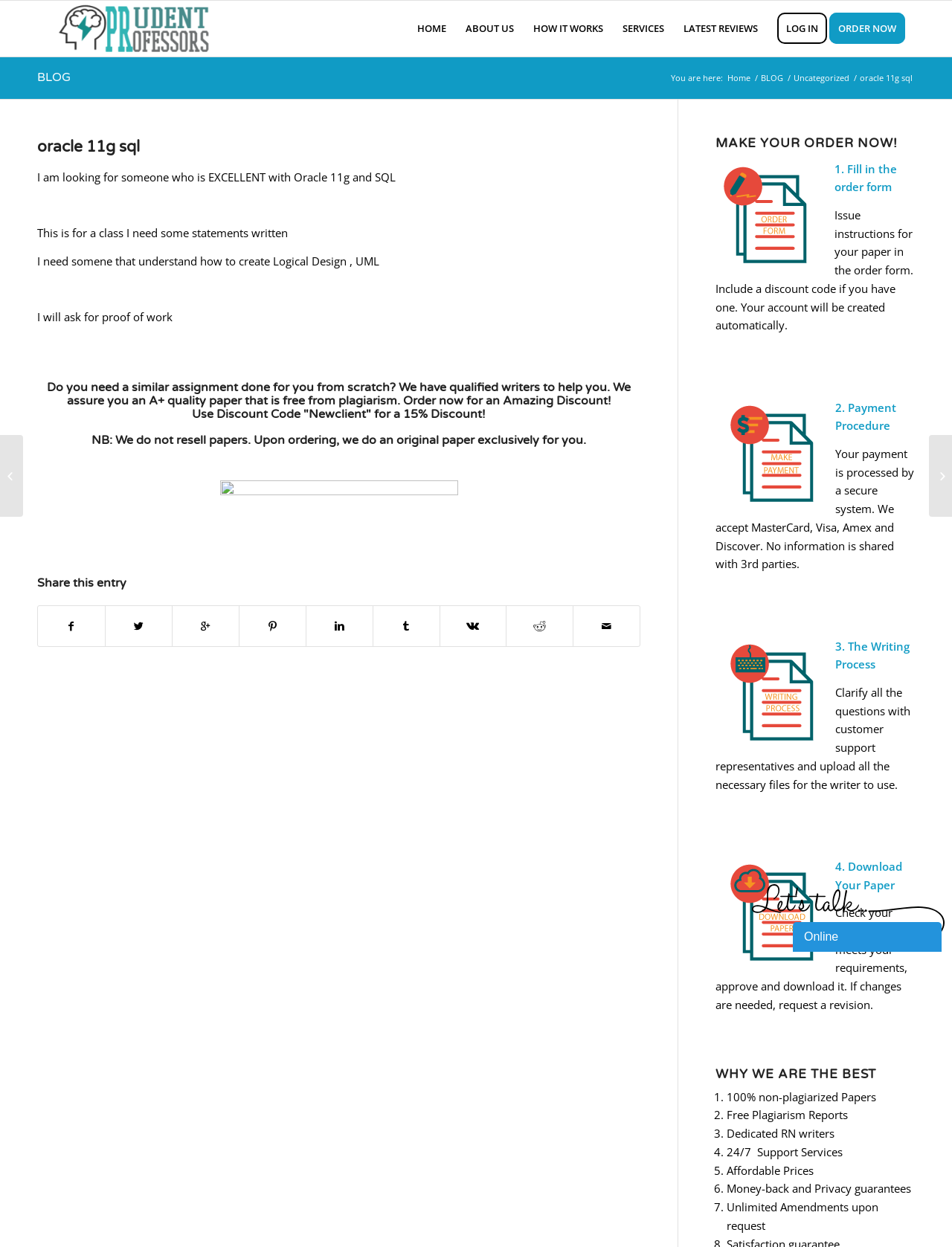Specify the bounding box coordinates (top-left x, top-left y, bottom-right x, bottom-right y) of the UI element in the screenshot that matches this description: HOW IT WORKS

[0.55, 0.001, 0.644, 0.045]